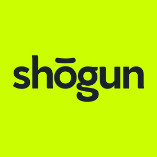Give a detailed account of the visual elements in the image.

The image features the logo of Shogun, a digital platform specializing in landing page building and e-commerce solutions. The logo prominently displays the brand name "shōgun" in a modern, sans-serif typeface, with the unique use of the macron over the "o" to enhance its distinctive look. The bold, dark text is set against a vibrant neon yellow background, creating a striking contrast that captures attention. Shogun is positioned as a leading tool for optimizing online sales through customizable templates and intuitive drag-and-drop features, appealing particularly to Shopify merchants seeking to enhance their e-commerce capabilities.